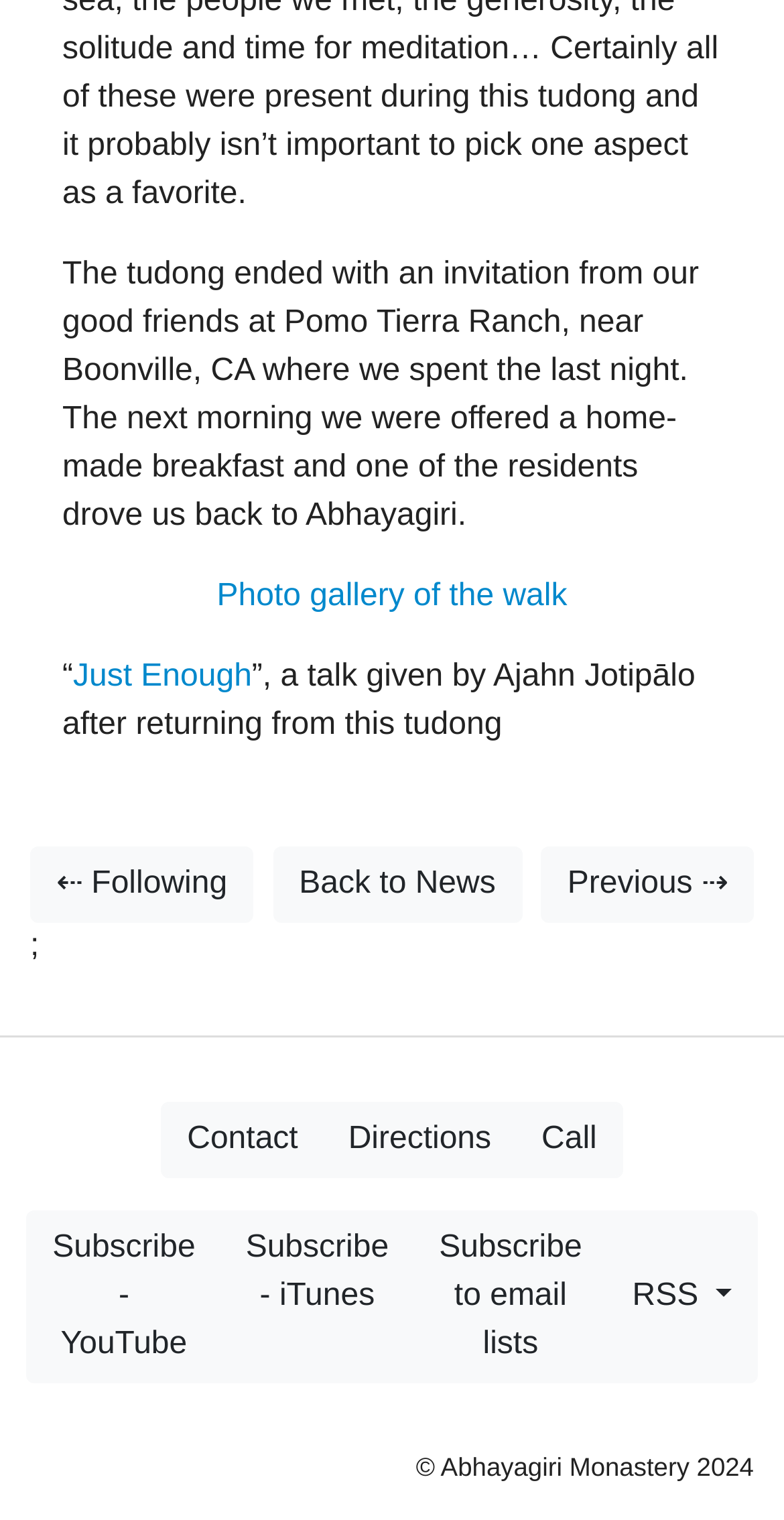Provide the bounding box coordinates of the area you need to click to execute the following instruction: "Go back to news".

[0.348, 0.557, 0.666, 0.608]